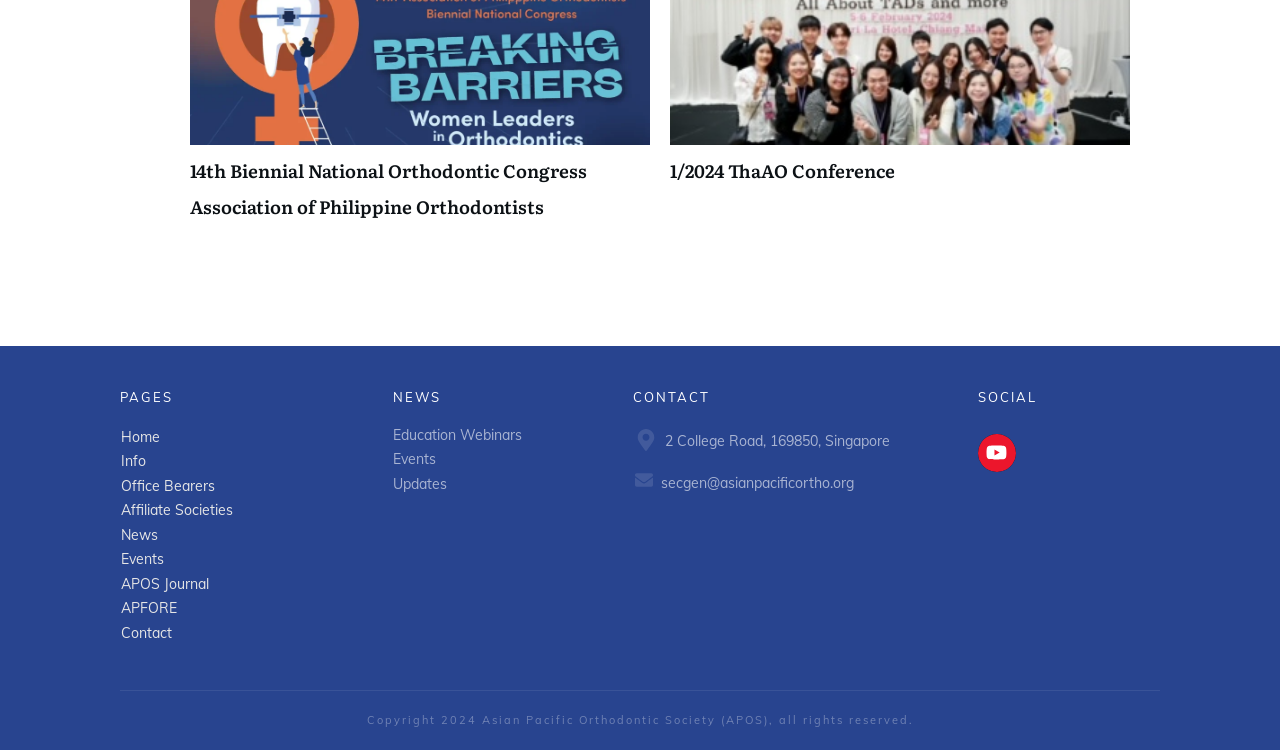Please find the bounding box coordinates of the element that must be clicked to perform the given instruction: "Read the 'NEWS'". The coordinates should be four float numbers from 0 to 1, i.e., [left, top, right, bottom].

[0.307, 0.519, 0.344, 0.54]